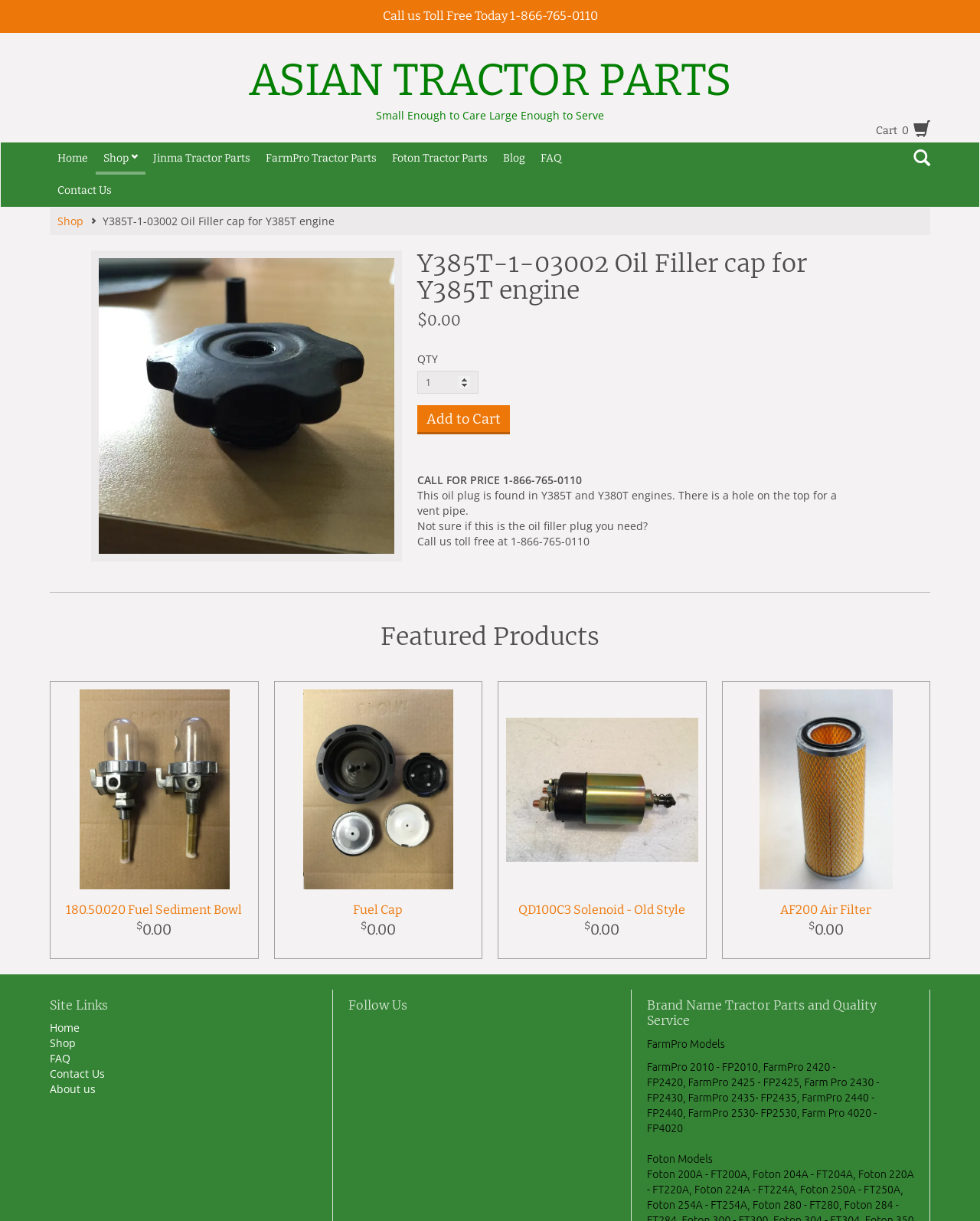Please respond to the question using a single word or phrase:
What is the name of the tractor part?

Y385T-1-03002 Oil Filler cap